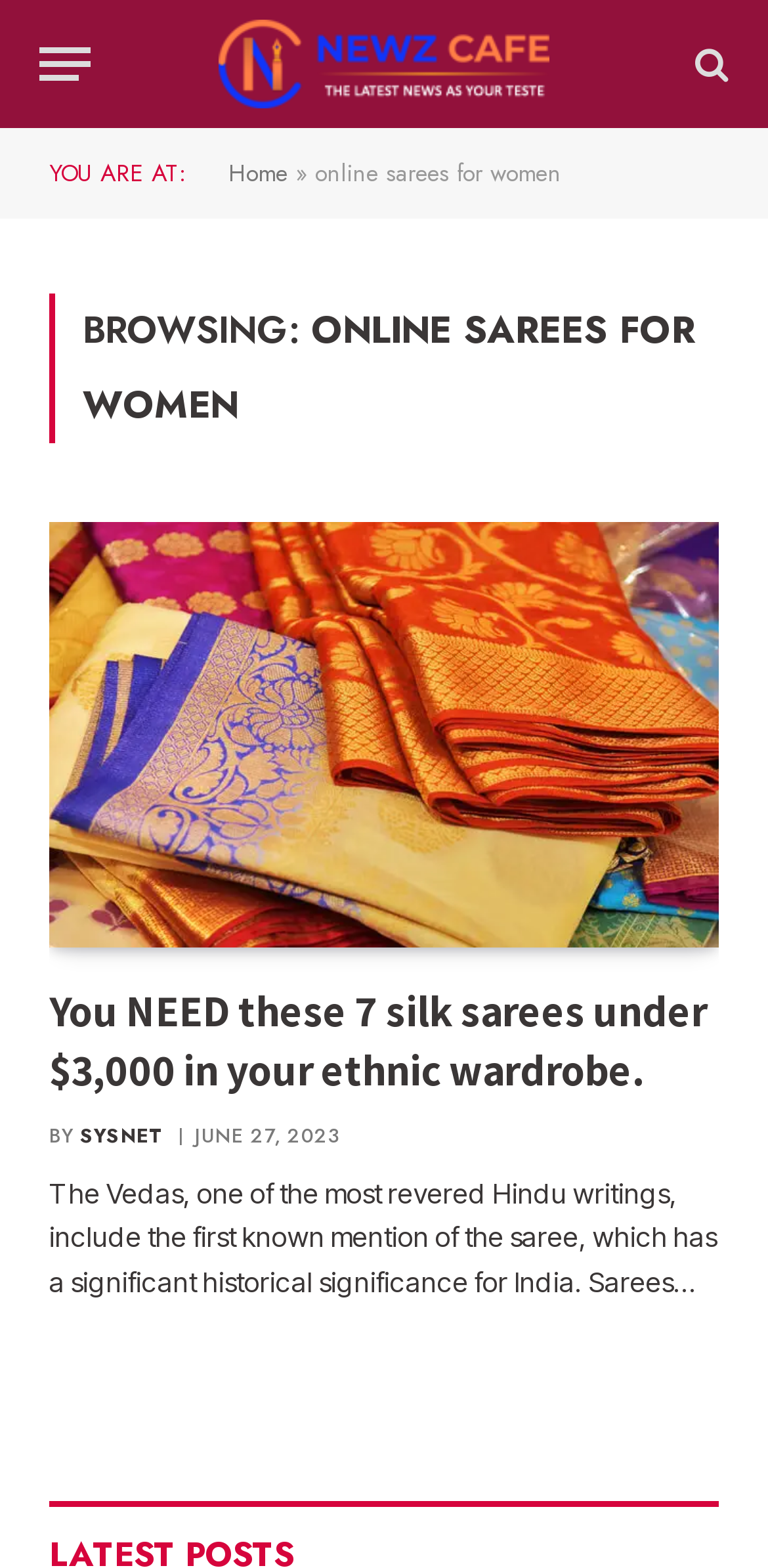Who is the author of the article?
Deliver a detailed and extensive answer to the question.

By analyzing the webpage structure, I found that the author of the article is 'SYSNET' as mentioned in the link 'SYSNET' with the static text 'BY' preceding it.